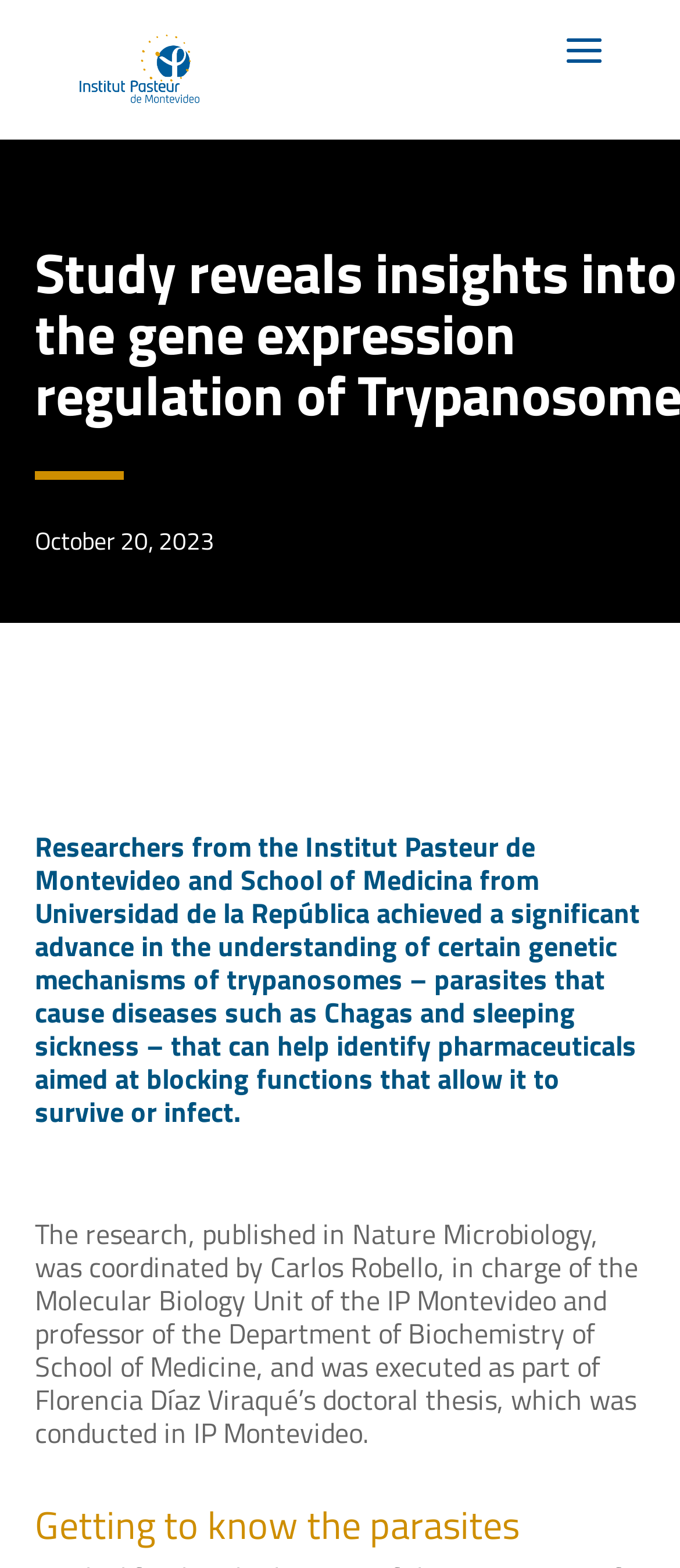What is the name of the journal where the research was published?
Can you provide an in-depth and detailed response to the question?

The name of the journal where the research was published can be found in the text 'The research, published in Nature Microbiology', indicating that the research was published in Nature Microbiology.